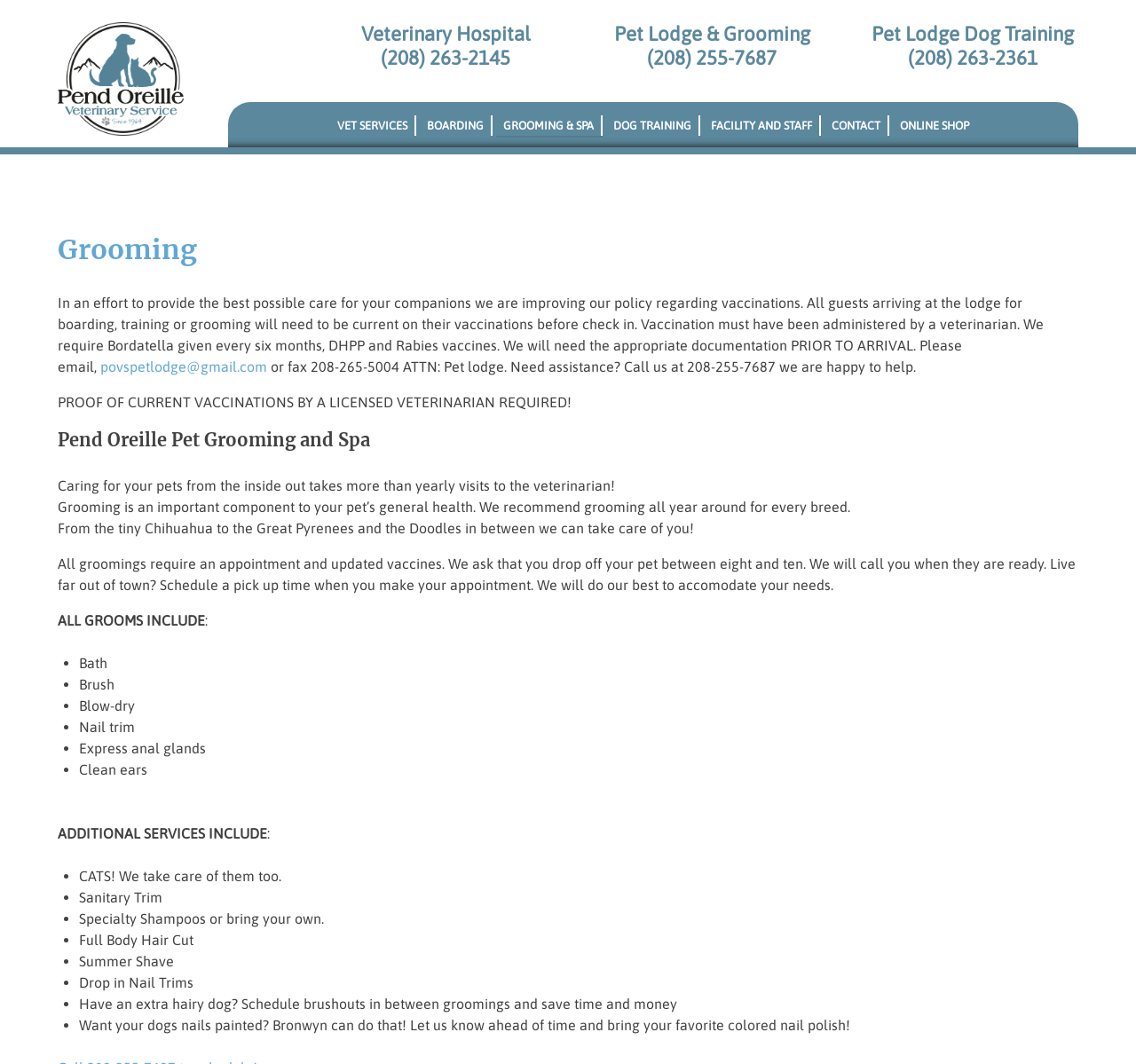Determine the bounding box coordinates of the element that should be clicked to execute the following command: "Click the 'BOARDING' link".

[0.37, 0.096, 0.434, 0.138]